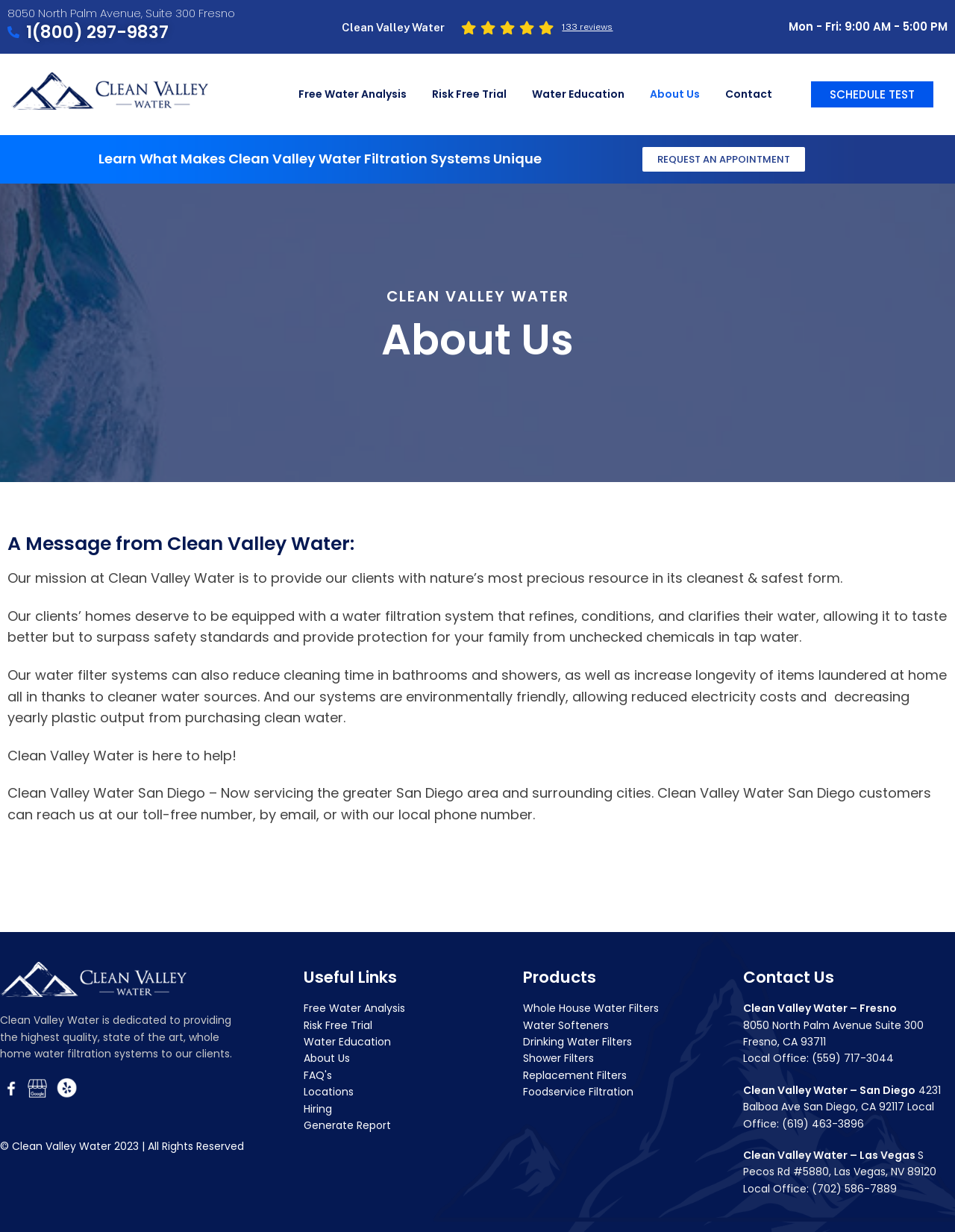Can you pinpoint the bounding box coordinates for the clickable element required for this instruction: "Schedule a test"? The coordinates should be four float numbers between 0 and 1, i.e., [left, top, right, bottom].

[0.849, 0.066, 0.977, 0.087]